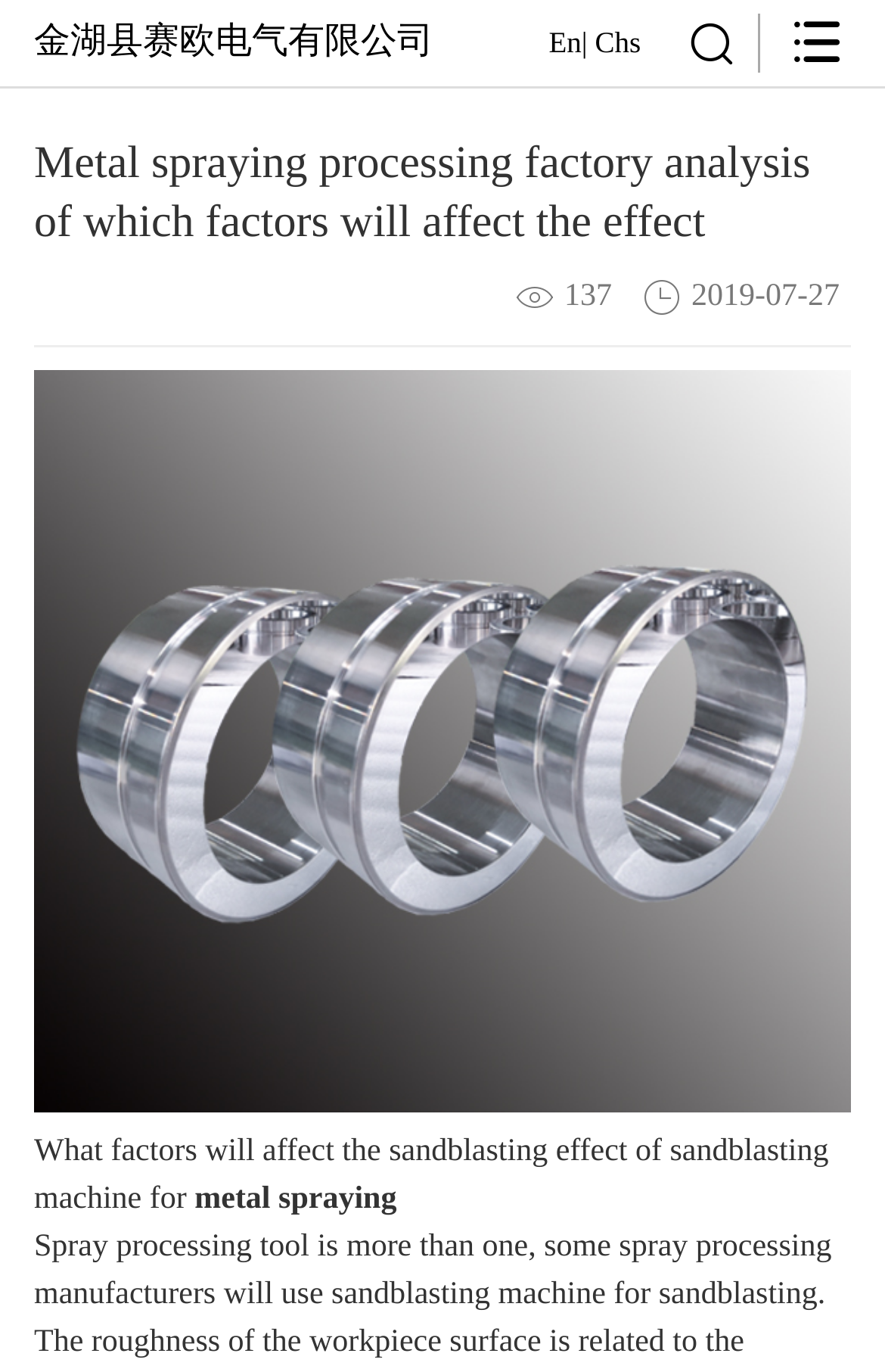Identify the bounding box for the described UI element. Provide the coordinates in (top-left x, top-left y, bottom-right x, bottom-right y) format with values ranging from 0 to 1: 金湖县赛欧电气有限公司

[0.038, 0.017, 0.49, 0.045]